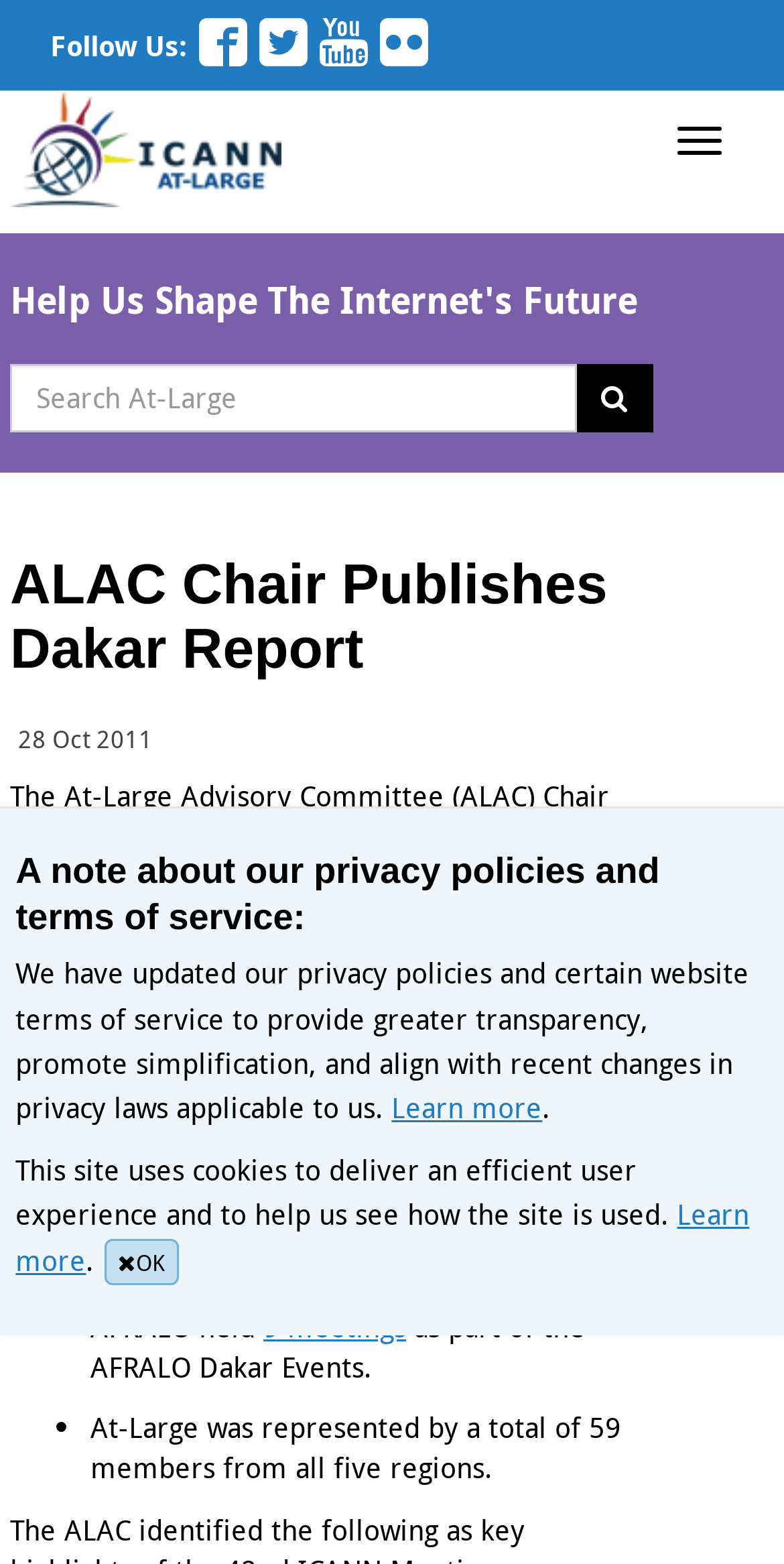Identify the bounding box coordinates of the element that should be clicked to fulfill this task: "Learn more about privacy policies". The coordinates should be provided as four float numbers between 0 and 1, i.e., [left, top, right, bottom].

[0.499, 0.696, 0.692, 0.721]